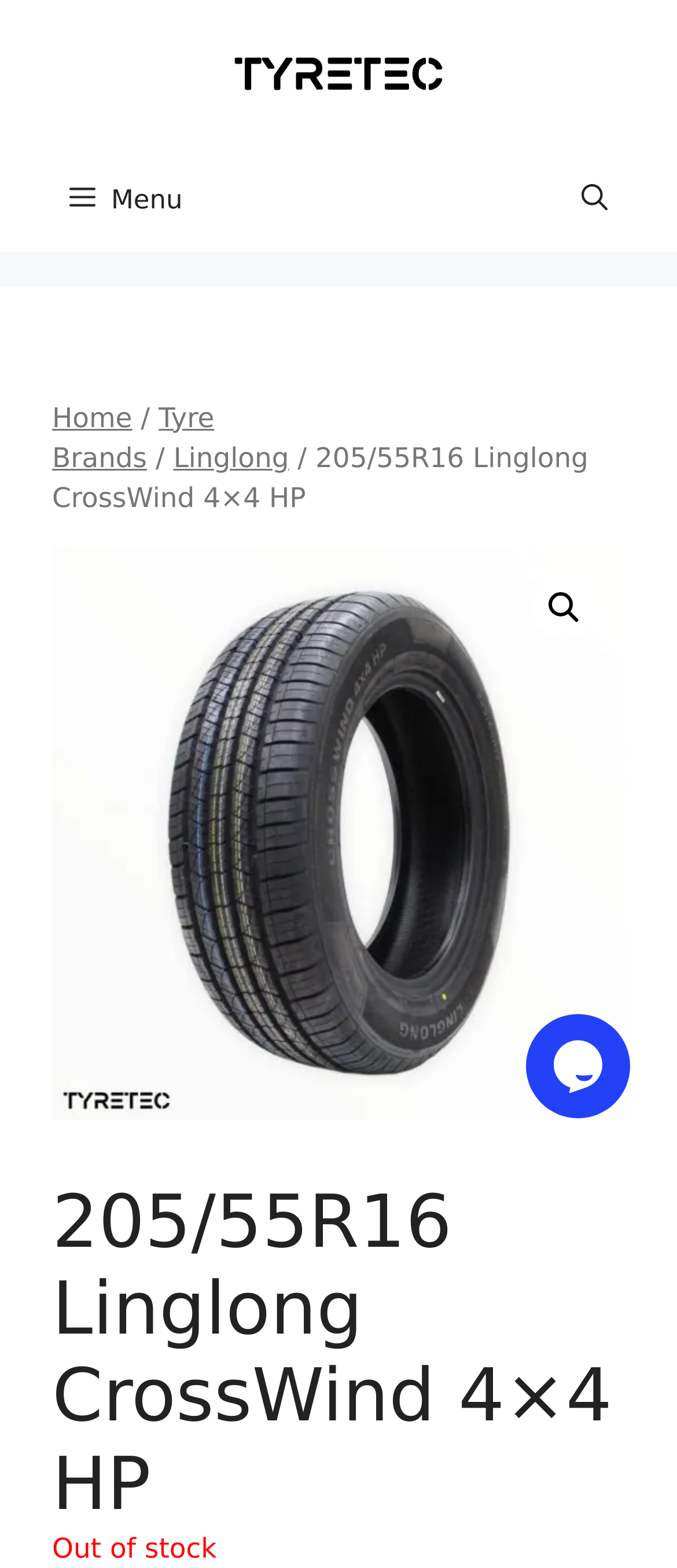Given the description "title="Linglong crosswind 4x4 HP"", determine the bounding box of the corresponding UI element.

[0.077, 0.348, 0.923, 0.714]